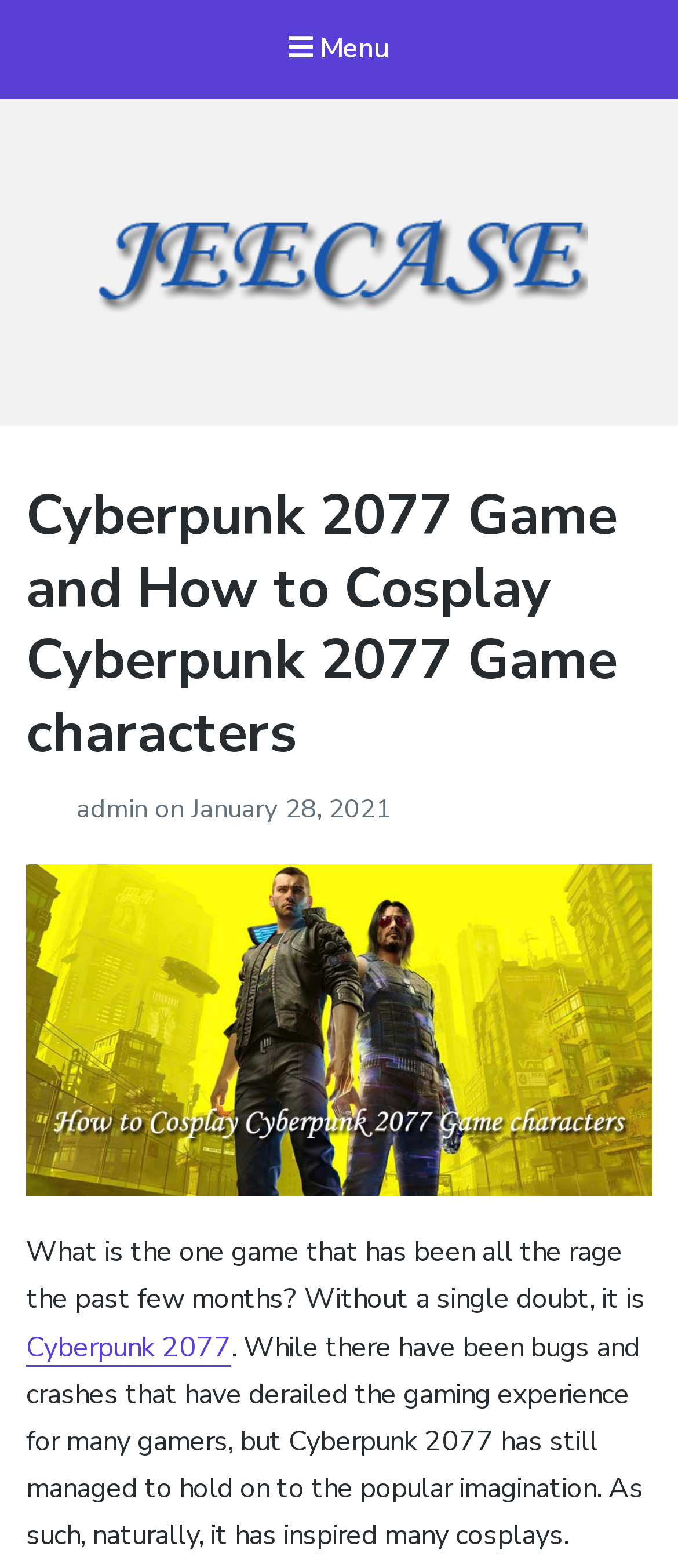What is the logo of the website?
Give a single word or phrase answer based on the content of the image.

JEECASELOGO